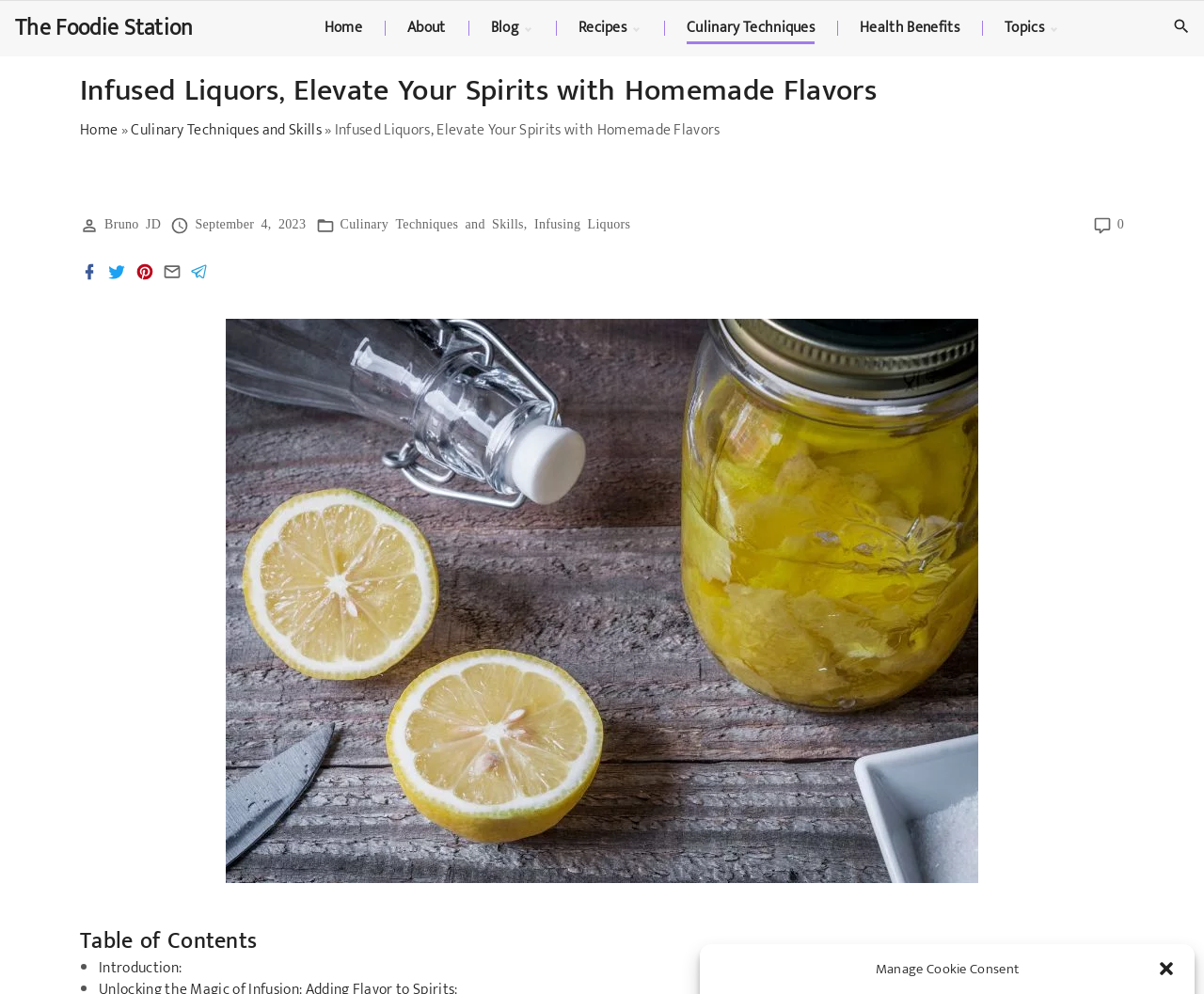Based on the provided description, "Topics", find the bounding box of the corresponding UI element in the screenshot.

[0.834, 0.012, 0.868, 0.044]